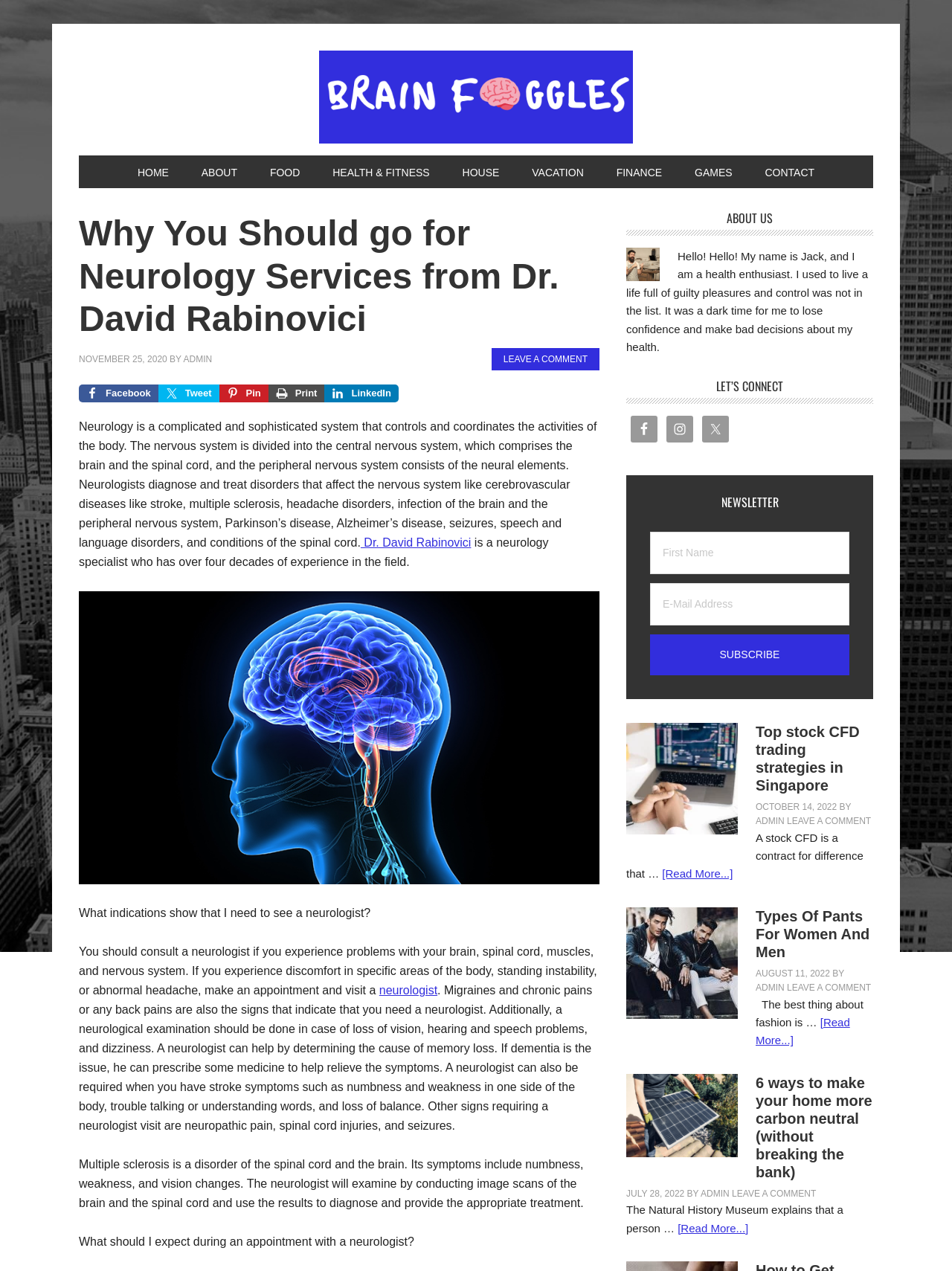Please determine the bounding box coordinates of the section I need to click to accomplish this instruction: "Click the 'CONTACT' link".

[0.788, 0.122, 0.871, 0.148]